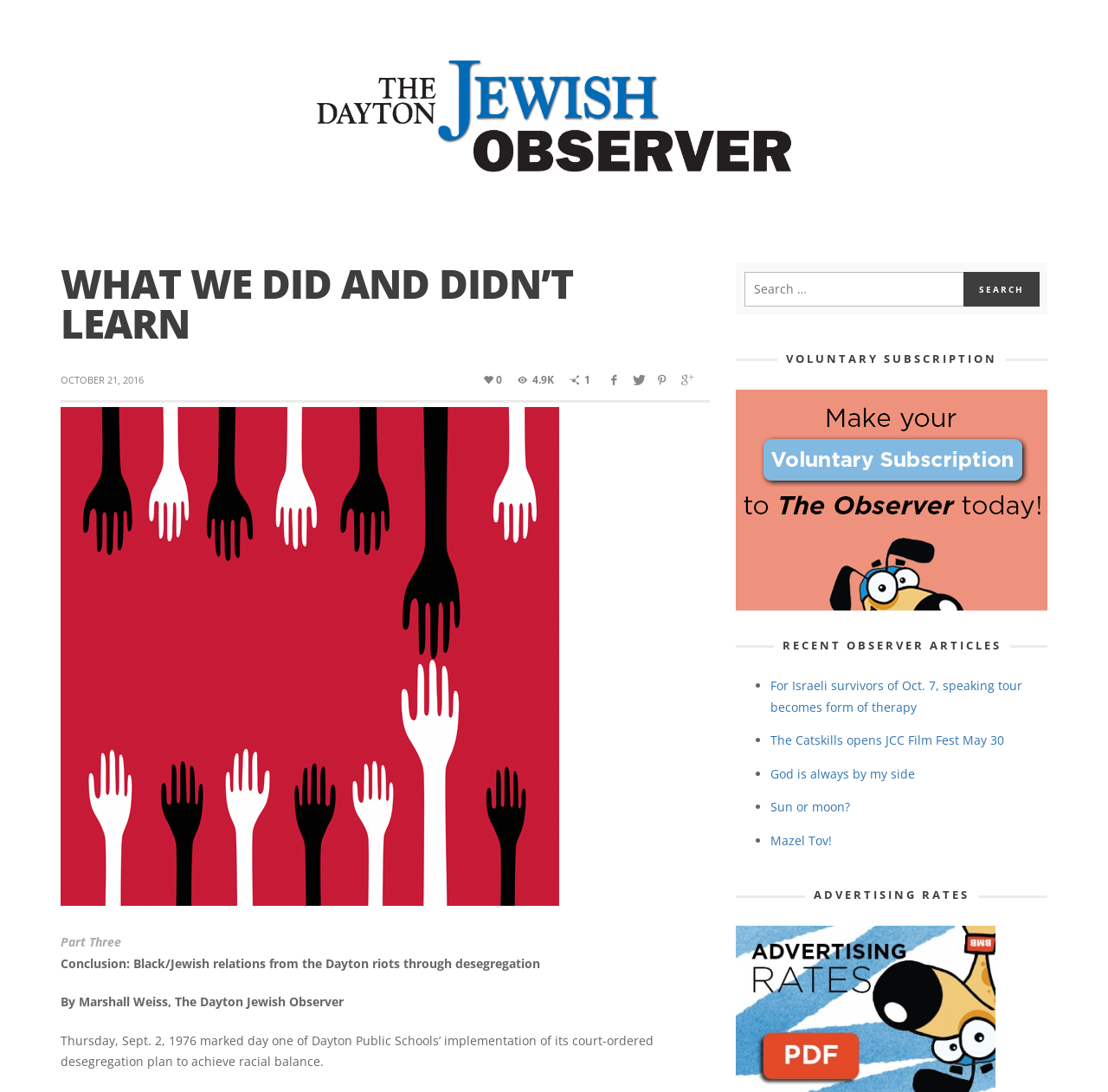How many likes does the article have?
Based on the image, provide a one-word or brief-phrase response.

4.9K